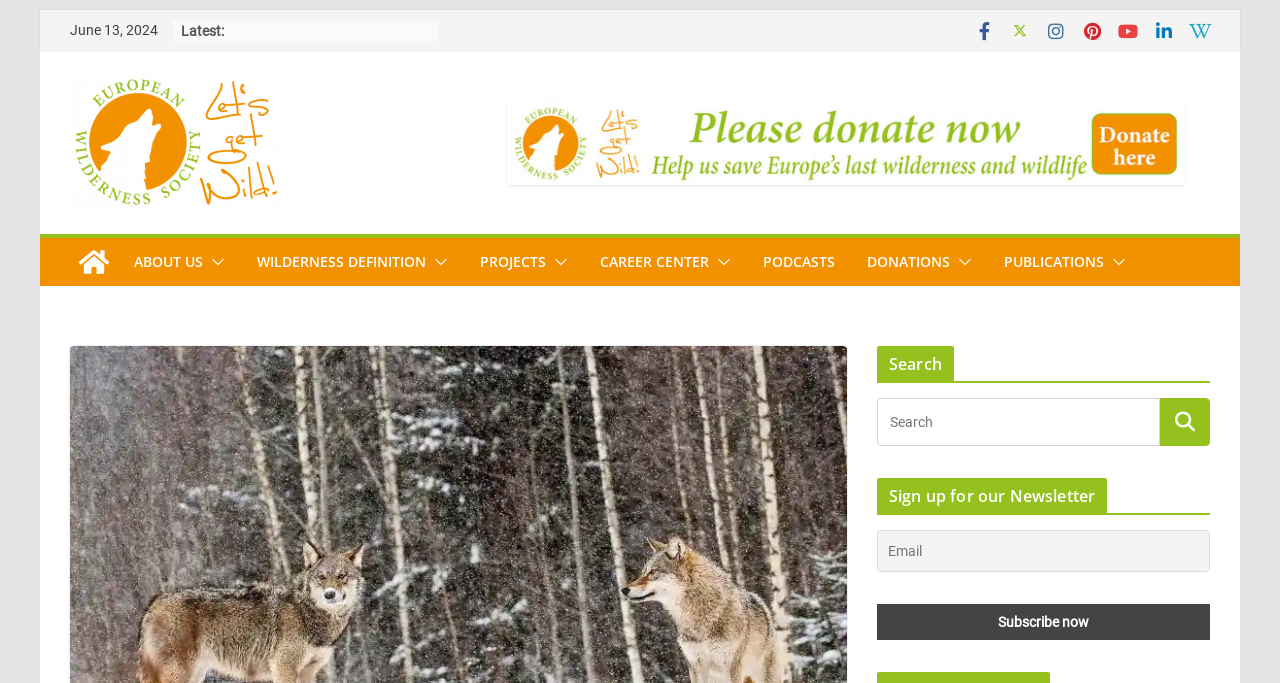Generate a comprehensive description of the contents of the webpage.

The webpage appears to be an article or news page from the European Wilderness Society, with a focus on the topic of wolf management in Finland. At the top of the page, there is a link to "Skip to content" and a date "June 13, 2024" is displayed. Below this, there is a section labeled "Latest" with several social media links represented by icons.

To the left of the page, there is a vertical menu with links to various sections of the website, including "ABOUT US", "WILDERNESS DEFINITION", "PROJECTS", "CAREER CENTER", "PODCASTS", and "DONATIONS". Each of these links has a corresponding button with an icon.

In the main content area, there is a heading that reads "Will Finland listen to science for updating their wolf management plan?" followed by the meta description text "The outdated system of annual culling quotas will be revised by the Finnish authorities. Will this mean the wolves have a future in Finland?".

Below this, there is a section with a heading "Search" that contains a search box and a button with a magnifying glass icon. Further down, there is another section with a heading "Sign up for our Newsletter" that contains a text box for email input and a "Subscribe now" button.

There are also several images on the page, including a logo for the European Wilderness Society and various icons for the social media links and buttons.